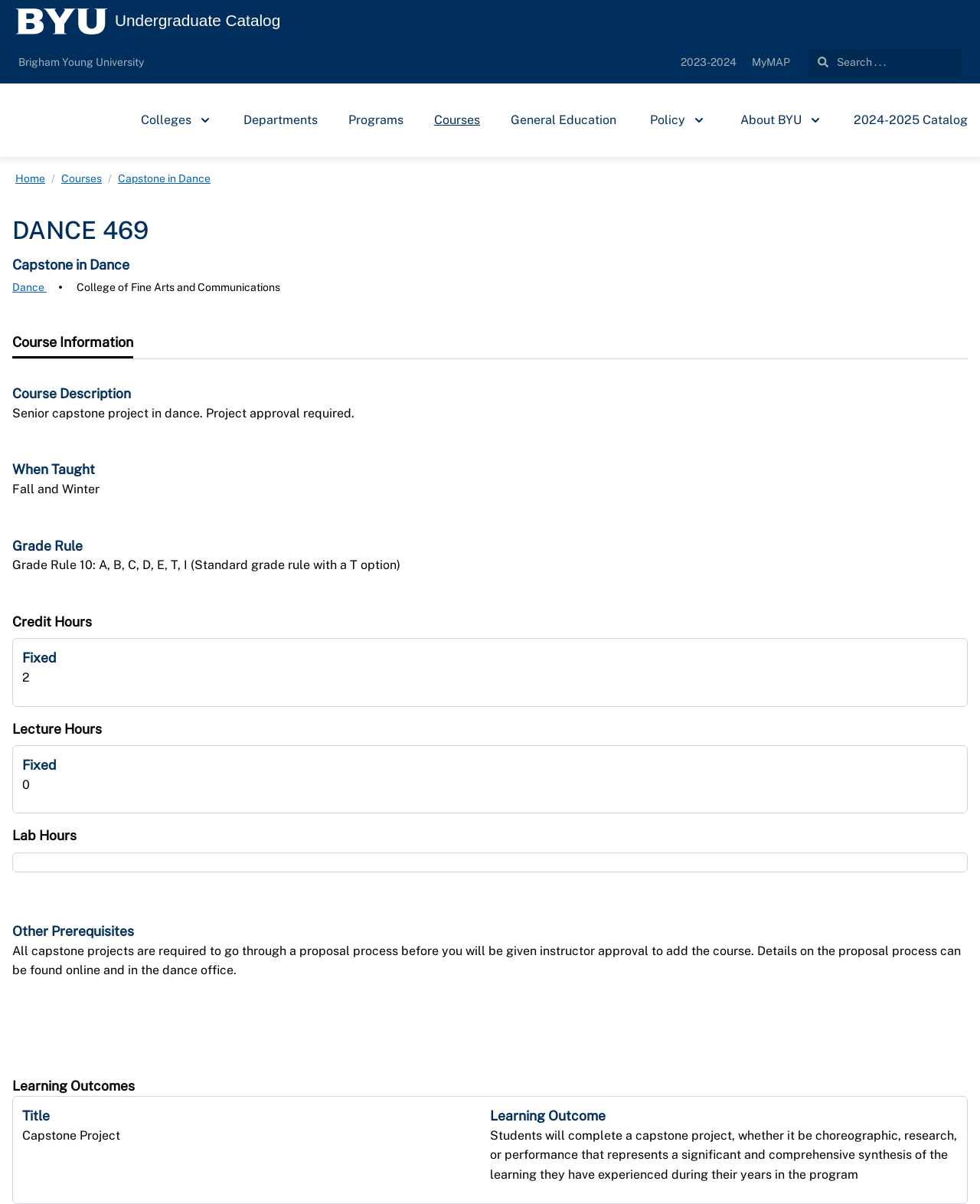Kindly determine the bounding box coordinates for the area that needs to be clicked to execute this instruction: "Click '2024-2025 Catalog' link".

[0.871, 0.092, 0.988, 0.107]